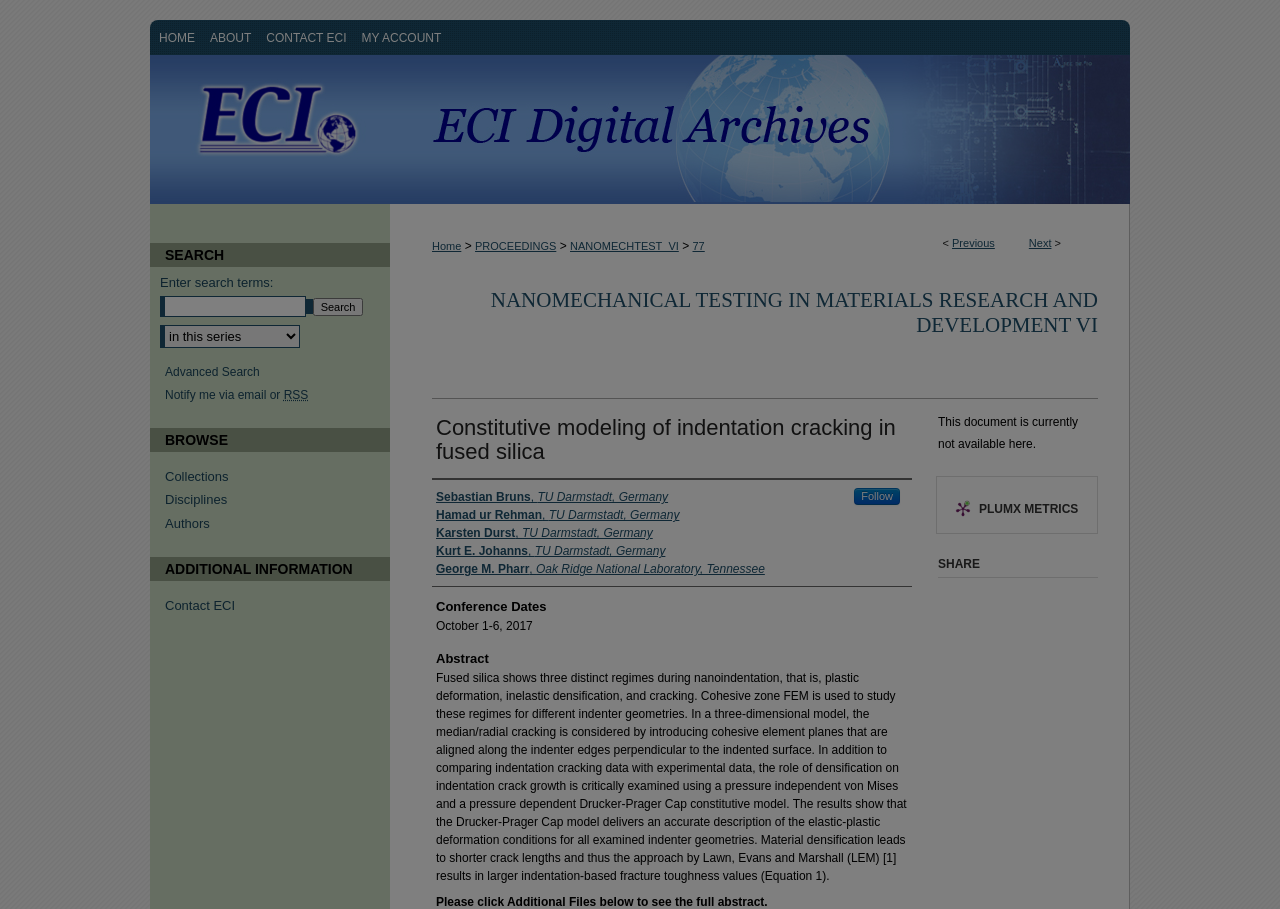Determine the bounding box of the UI component based on this description: "NANOMECHTEST_VI". The bounding box coordinates should be four float values between 0 and 1, i.e., [left, top, right, bottom].

[0.445, 0.264, 0.53, 0.277]